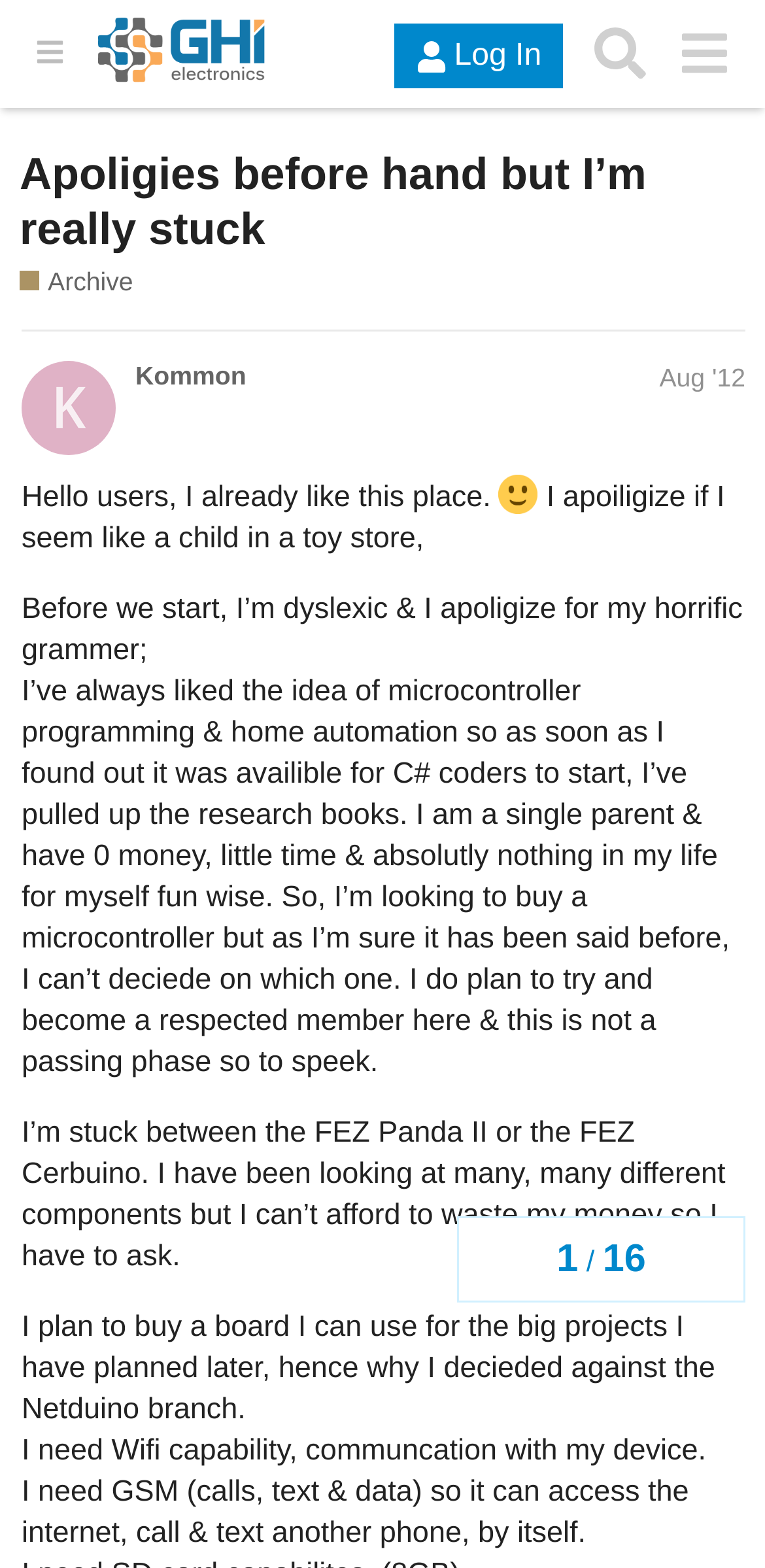Please identify the coordinates of the bounding box that should be clicked to fulfill this instruction: "Click the 'Log In' button".

[0.516, 0.016, 0.736, 0.057]